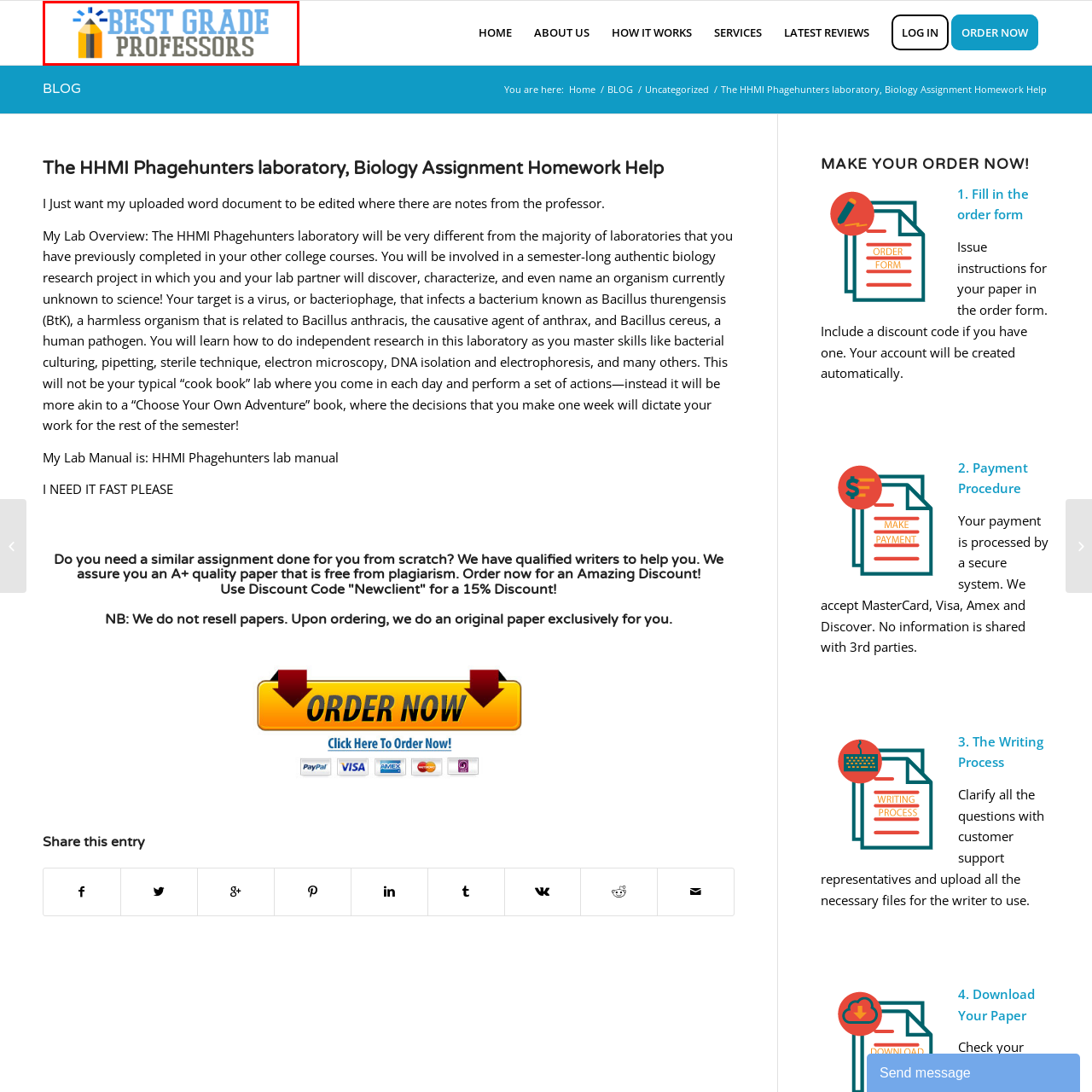What does the stylized pencil symbolize?
Carefully look at the image inside the red bounding box and answer the question in a detailed manner using the visual details present.

The logo of 'Best Grade Professors' is examined, and the stylized pencil is found to be creatively integrated alongside the text of the brand name, symbolizing education and writing, which are essential aspects of academic assistance.